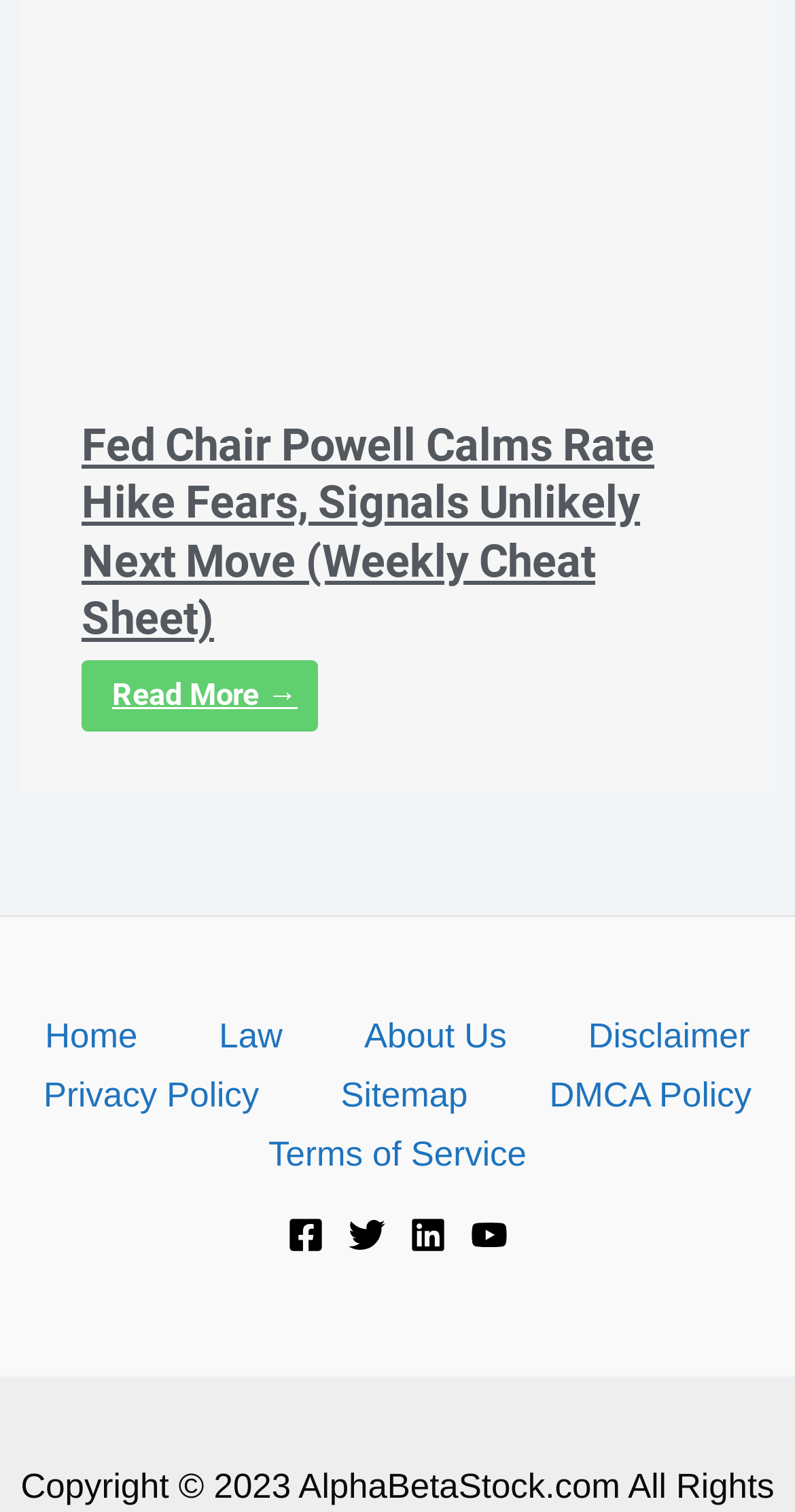Determine the bounding box coordinates of the clickable area required to perform the following instruction: "Check the disclaimer". The coordinates should be represented as four float numbers between 0 and 1: [left, top, right, bottom].

[0.689, 0.667, 0.995, 0.706]